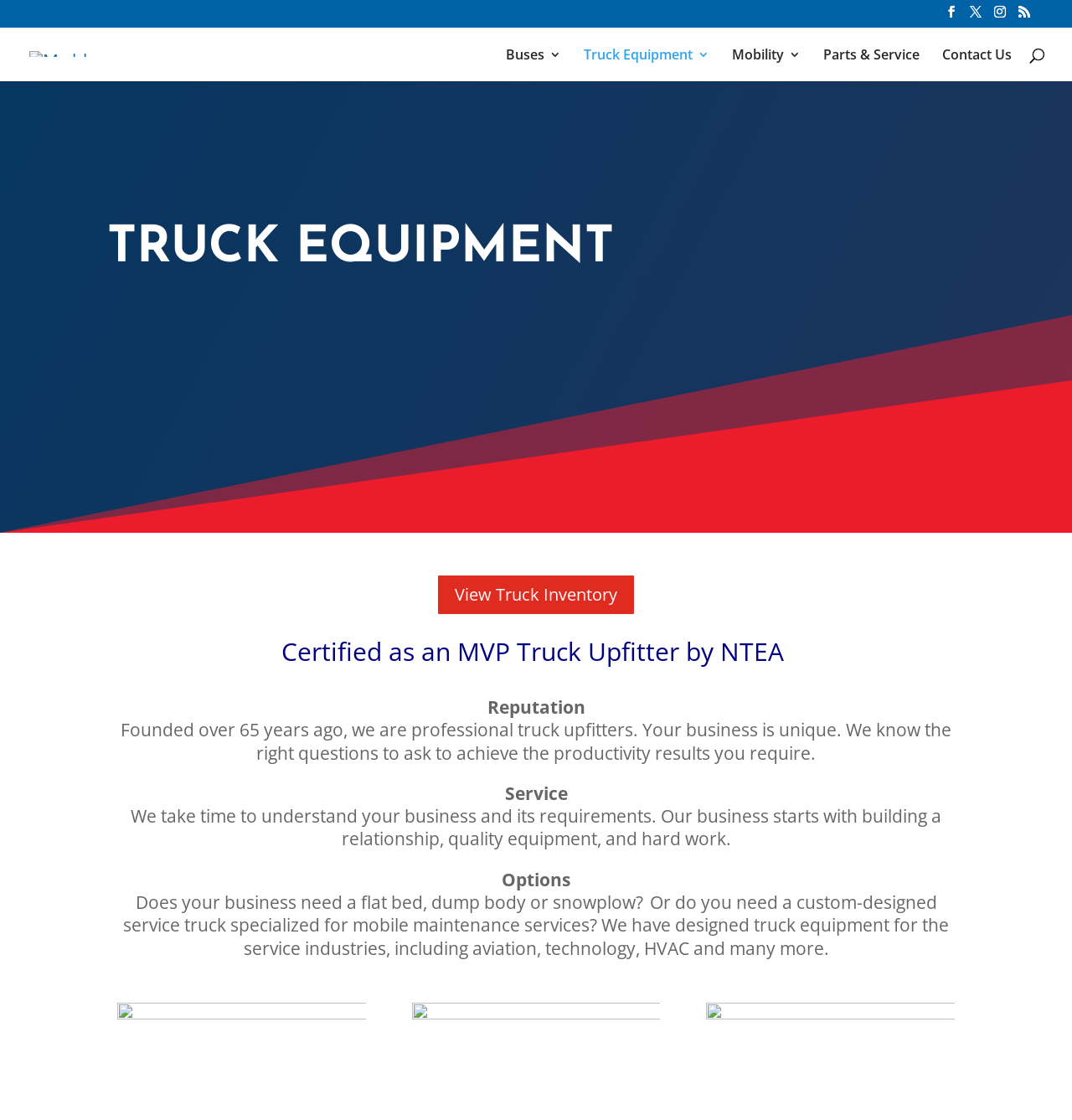Can you specify the bounding box coordinates of the area that needs to be clicked to fulfill the following instruction: "Click the 'My blog' link"?

[0.027, 0.036, 0.1, 0.057]